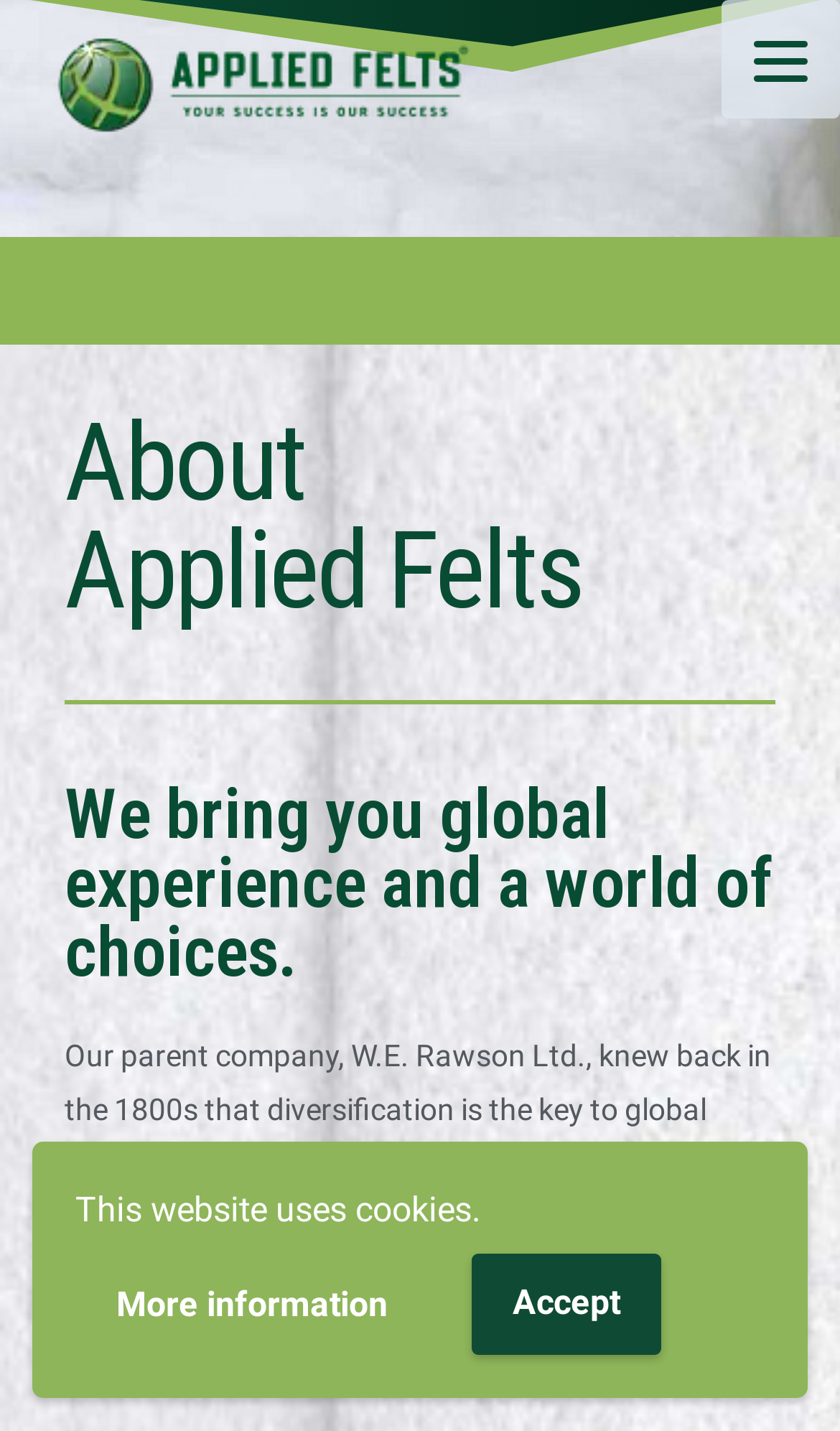Using the information from the screenshot, answer the following question thoroughly:
How many years of experience does Applied Felts have?

According to the text on the webpage, Applied Felts has more than 150 years of experience, which is mentioned in the context of the company's evolution over time.